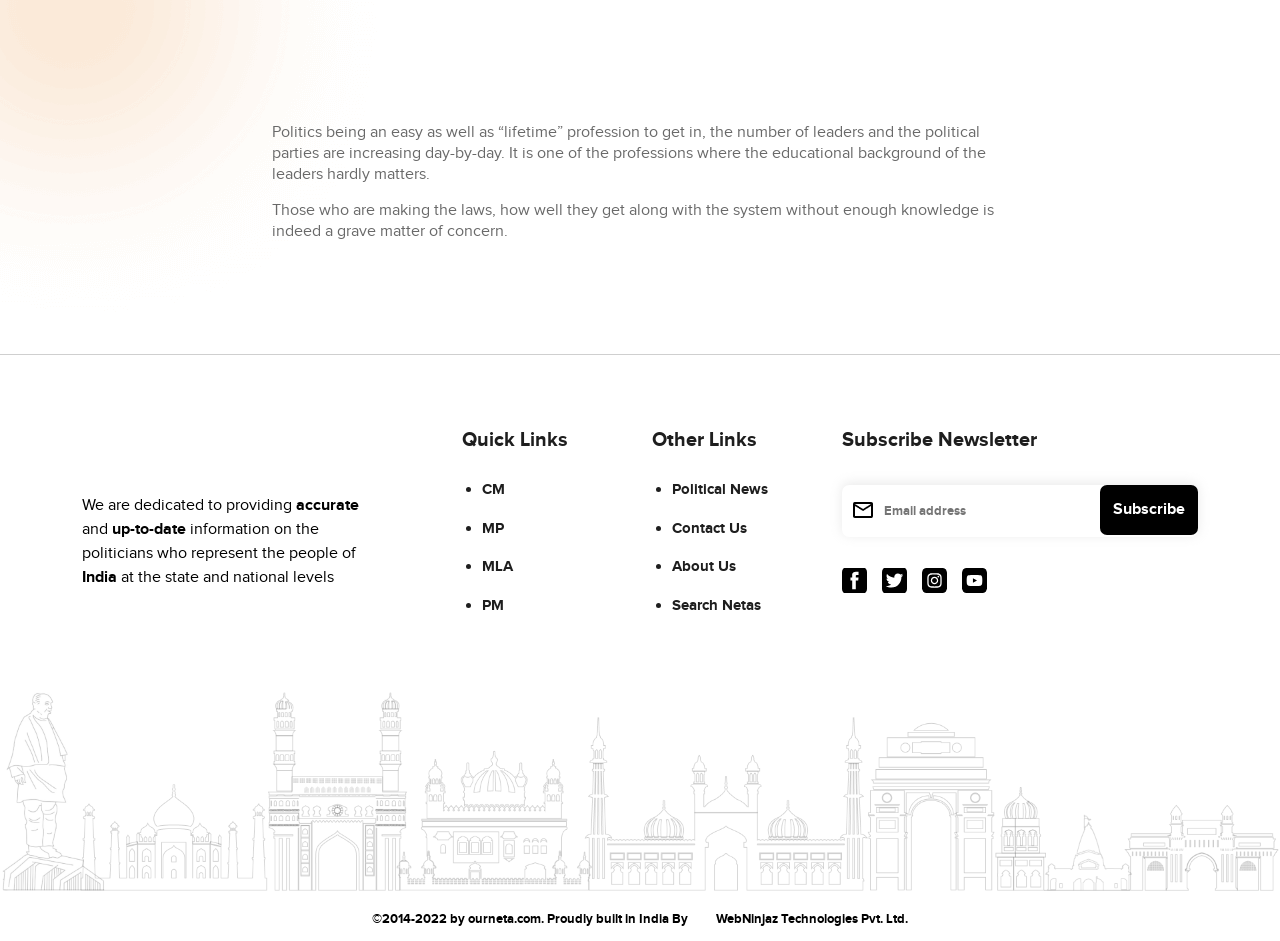Given the element description CM, specify the bounding box coordinates of the corresponding UI element in the format (top-left x, top-left y, bottom-right x, bottom-right y). All values must be between 0 and 1.

[0.377, 0.51, 0.395, 0.53]